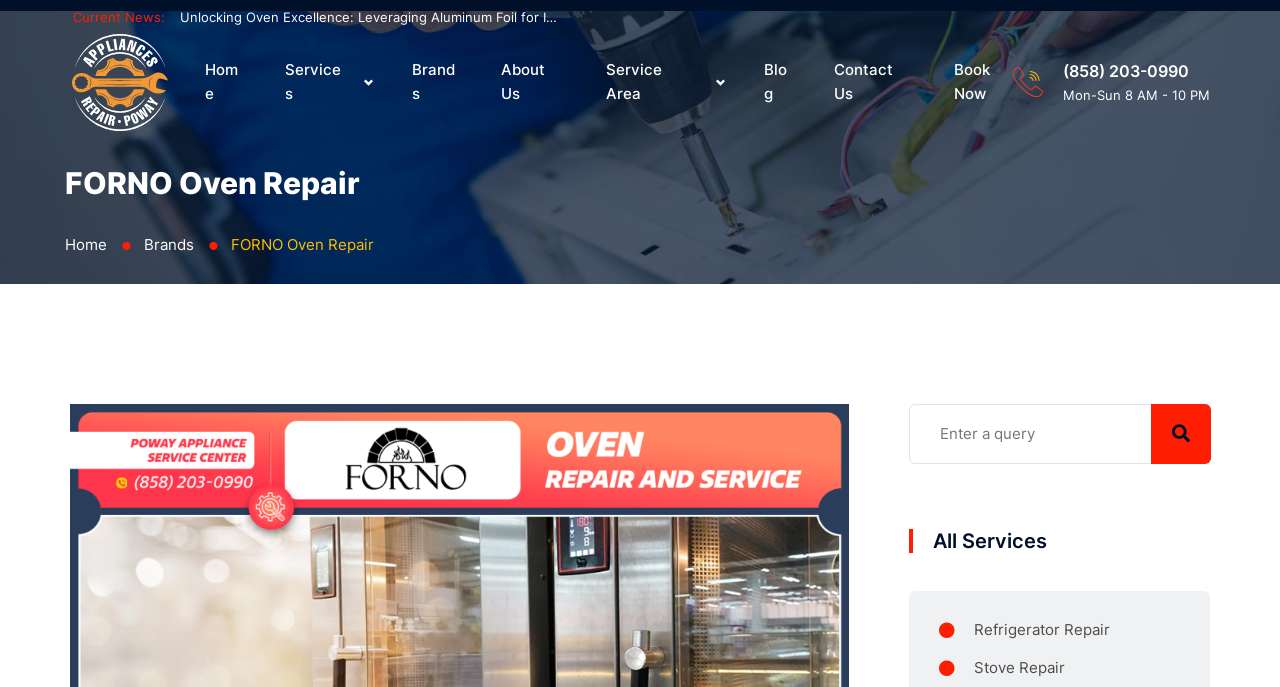Please answer the following question using a single word or phrase: 
What is the phone number to call for oven repair?

(858) 203-0990